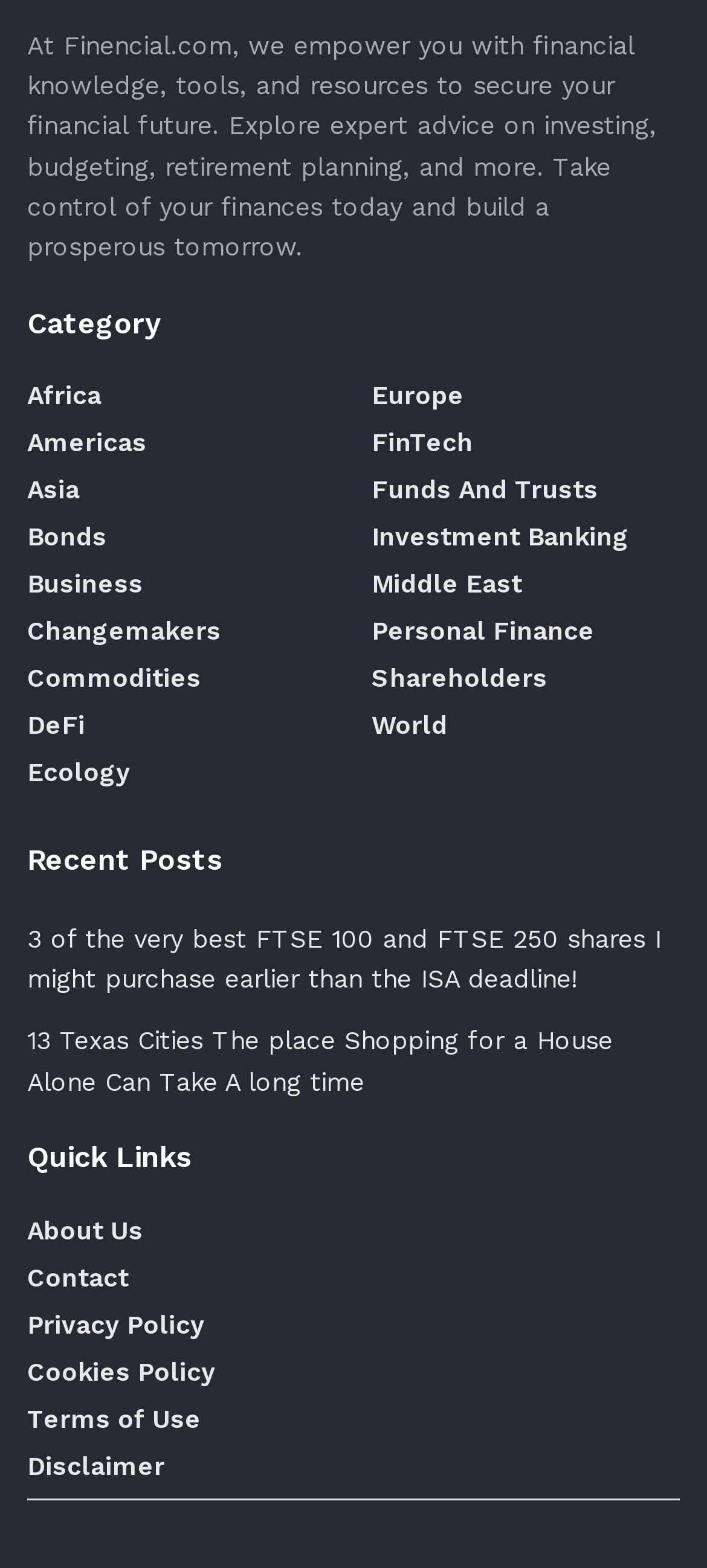Give a one-word or phrase response to the following question: What is the main purpose of Finercial.com?

Financial knowledge and resources